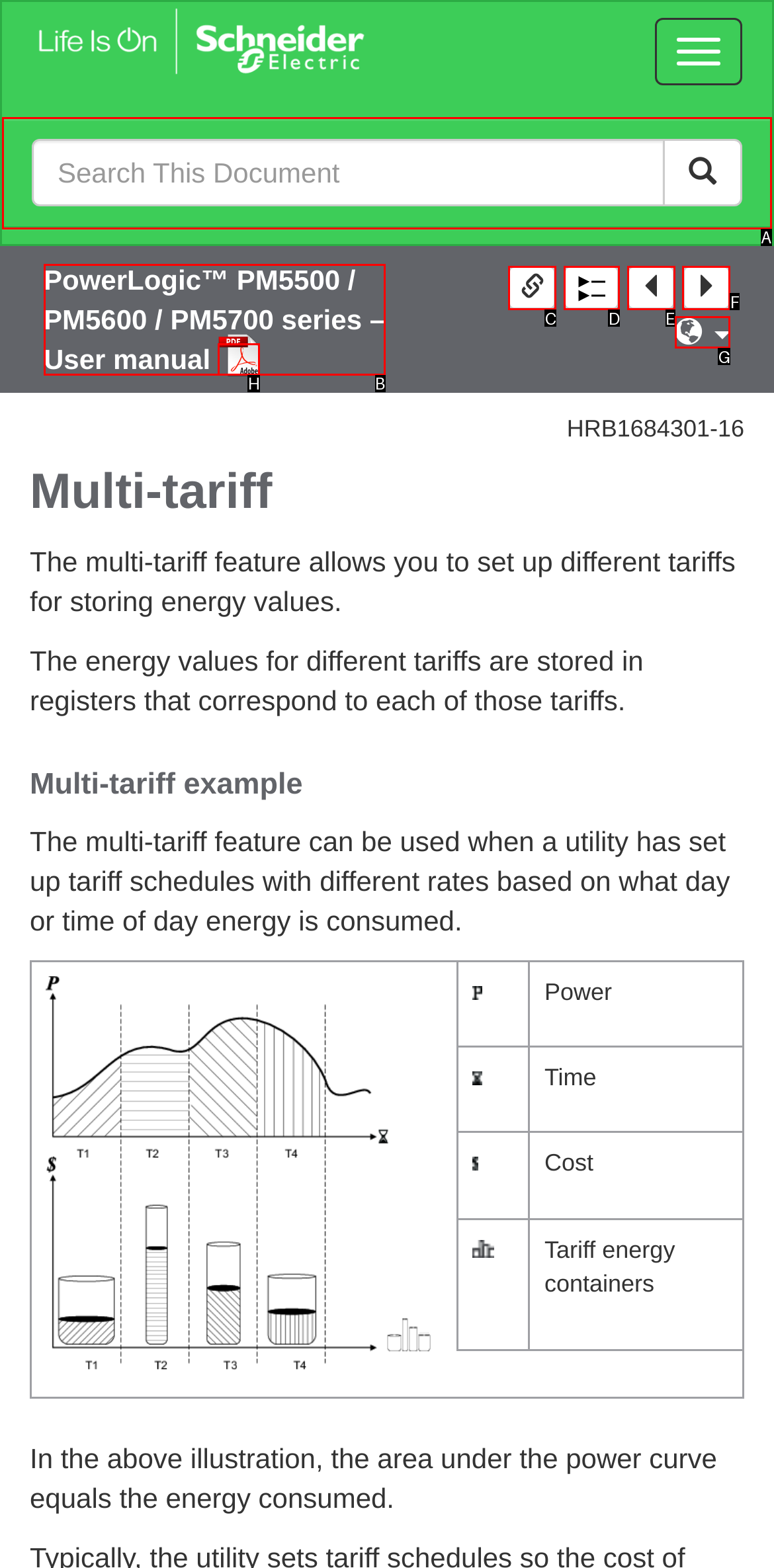From the given options, choose the one to complete the task: Click the search button
Indicate the letter of the correct option.

A